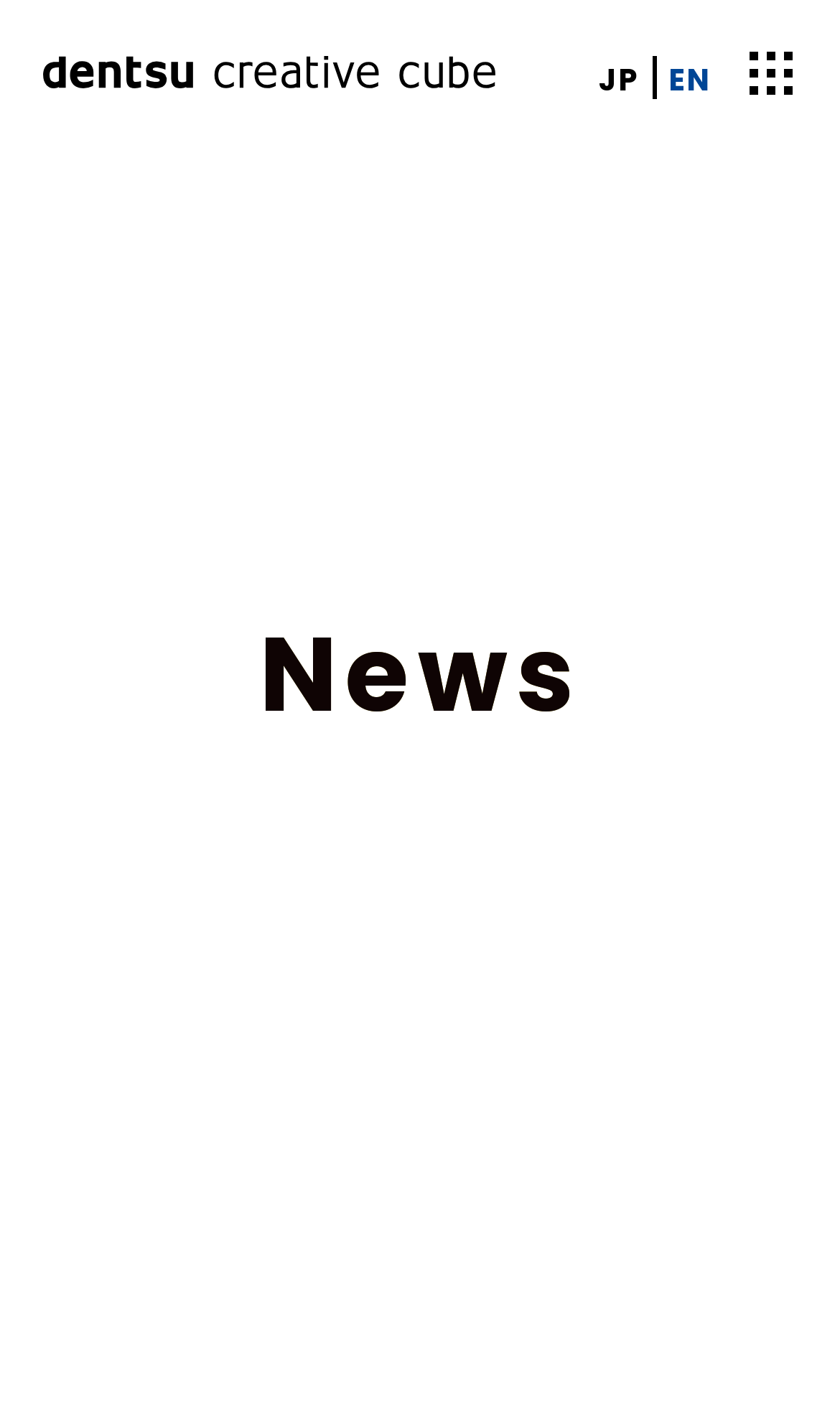Please determine the bounding box coordinates for the element with the description: "parent_node: JPEN".

[0.892, 0.026, 0.949, 0.077]